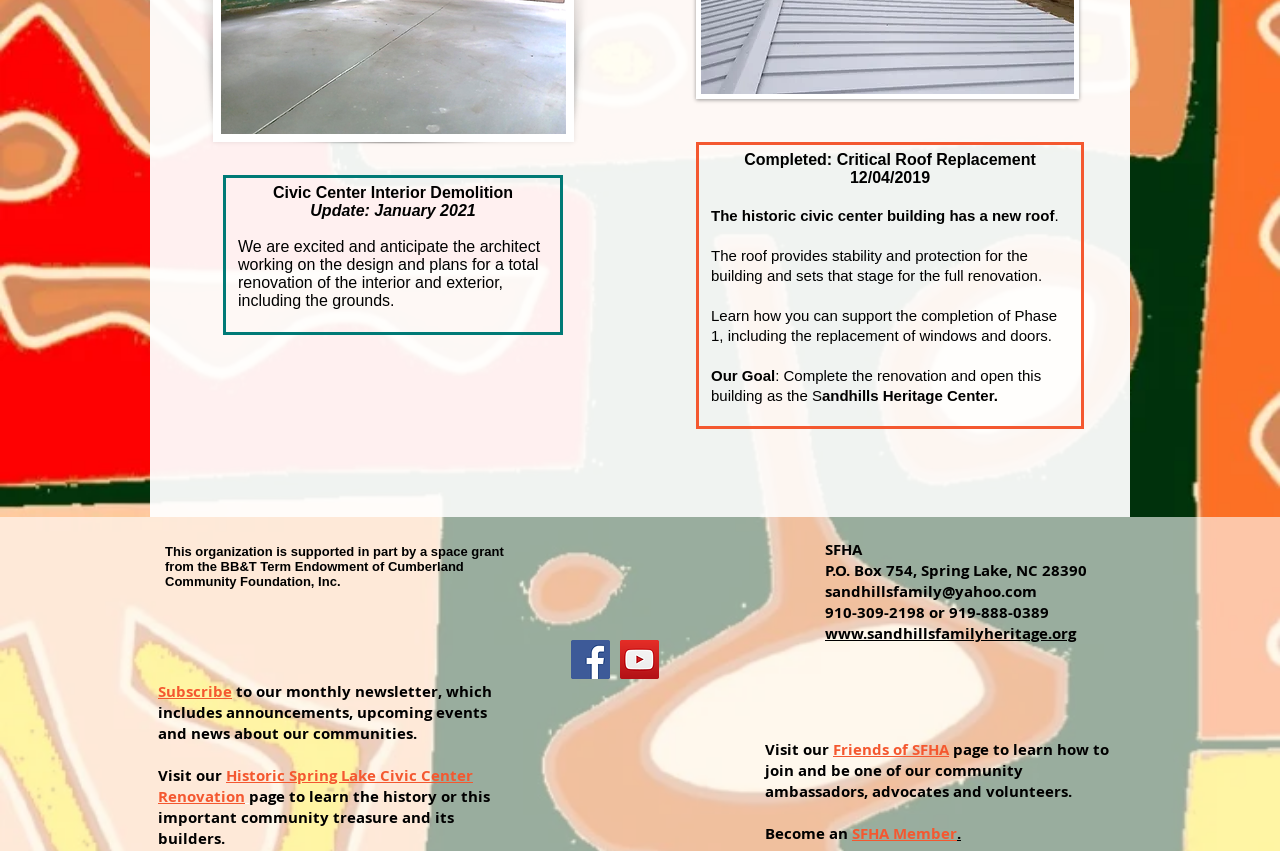Can you find the bounding box coordinates for the element that needs to be clicked to execute this instruction: "Visit the Historic Spring Lake Civic Center Renovation page"? The coordinates should be given as four float numbers between 0 and 1, i.e., [left, top, right, bottom].

[0.123, 0.899, 0.37, 0.948]